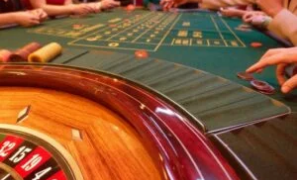What is the material of the roulette wheel's rim?
Kindly answer the question with as much detail as you can.

The caption specifically mentions the 'distinctive wooden rim of the roulette wheel', which suggests that the rim of the roulette wheel is made of wood.